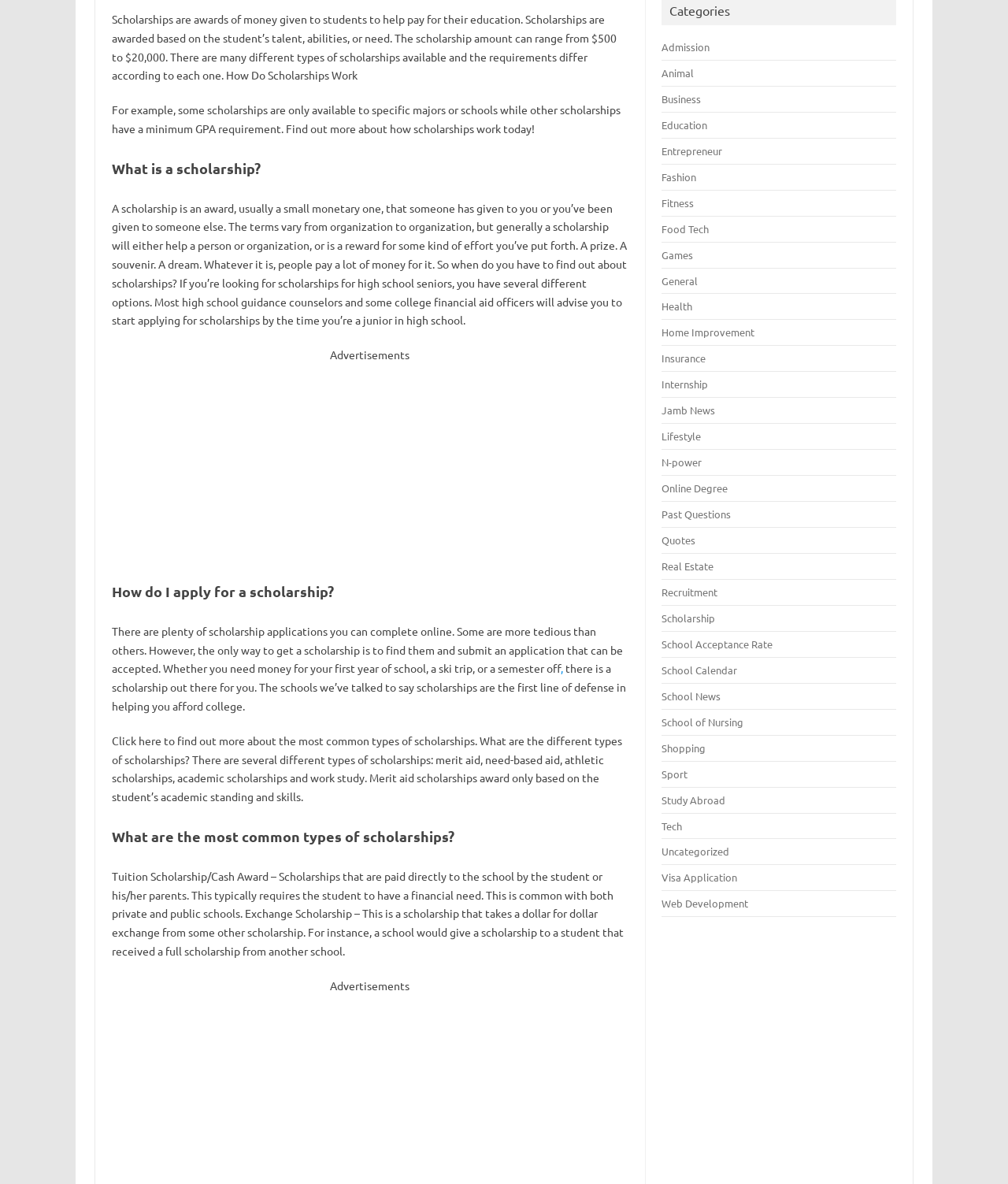Calculate the bounding box coordinates for the UI element based on the following description: "3 Steps to Perfect Stamping". Ensure the coordinates are four float numbers between 0 and 1, i.e., [left, top, right, bottom].

None